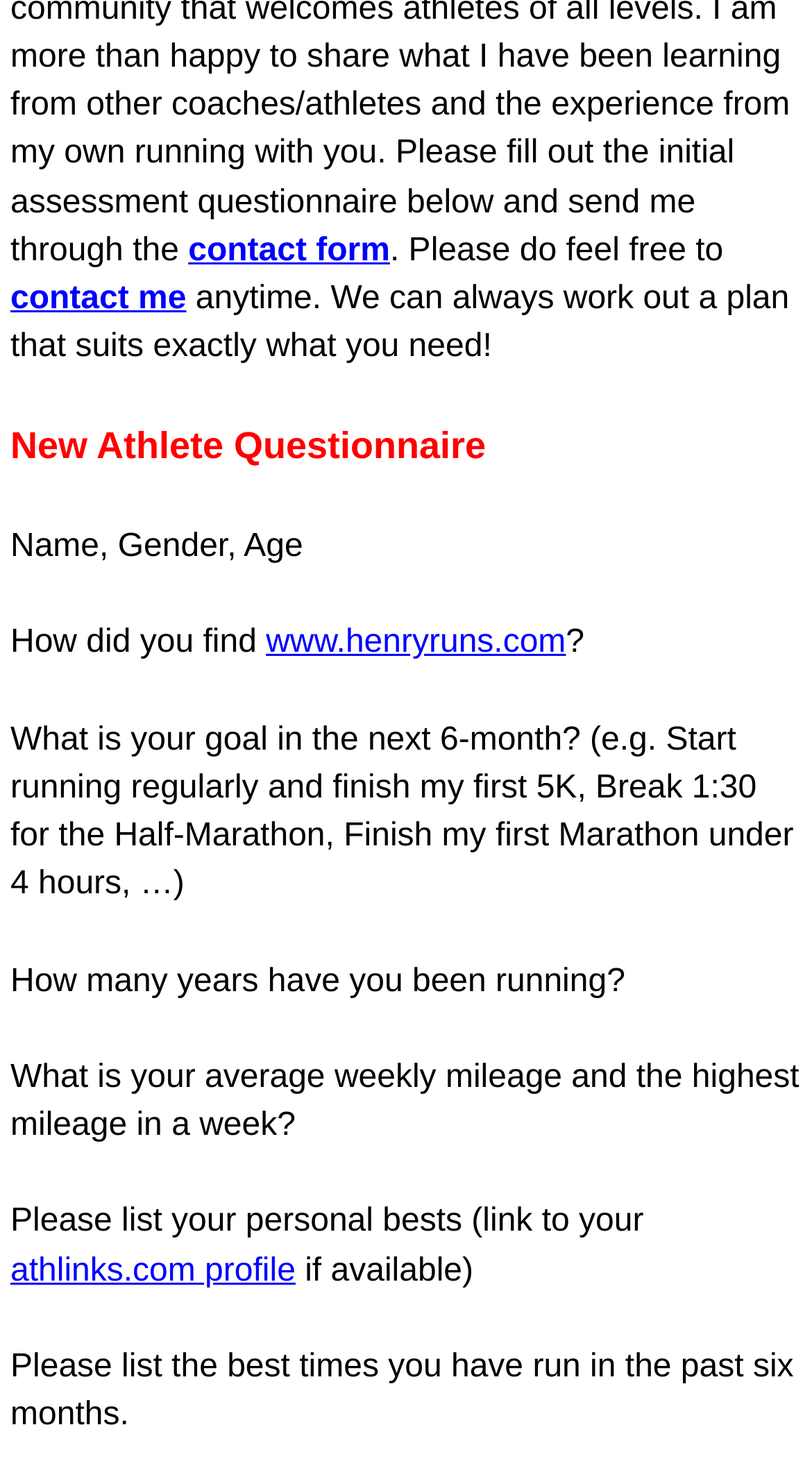What is the purpose of the 'athlinks.com profile' link?
Please look at the screenshot and answer in one word or a short phrase.

To share personal bests